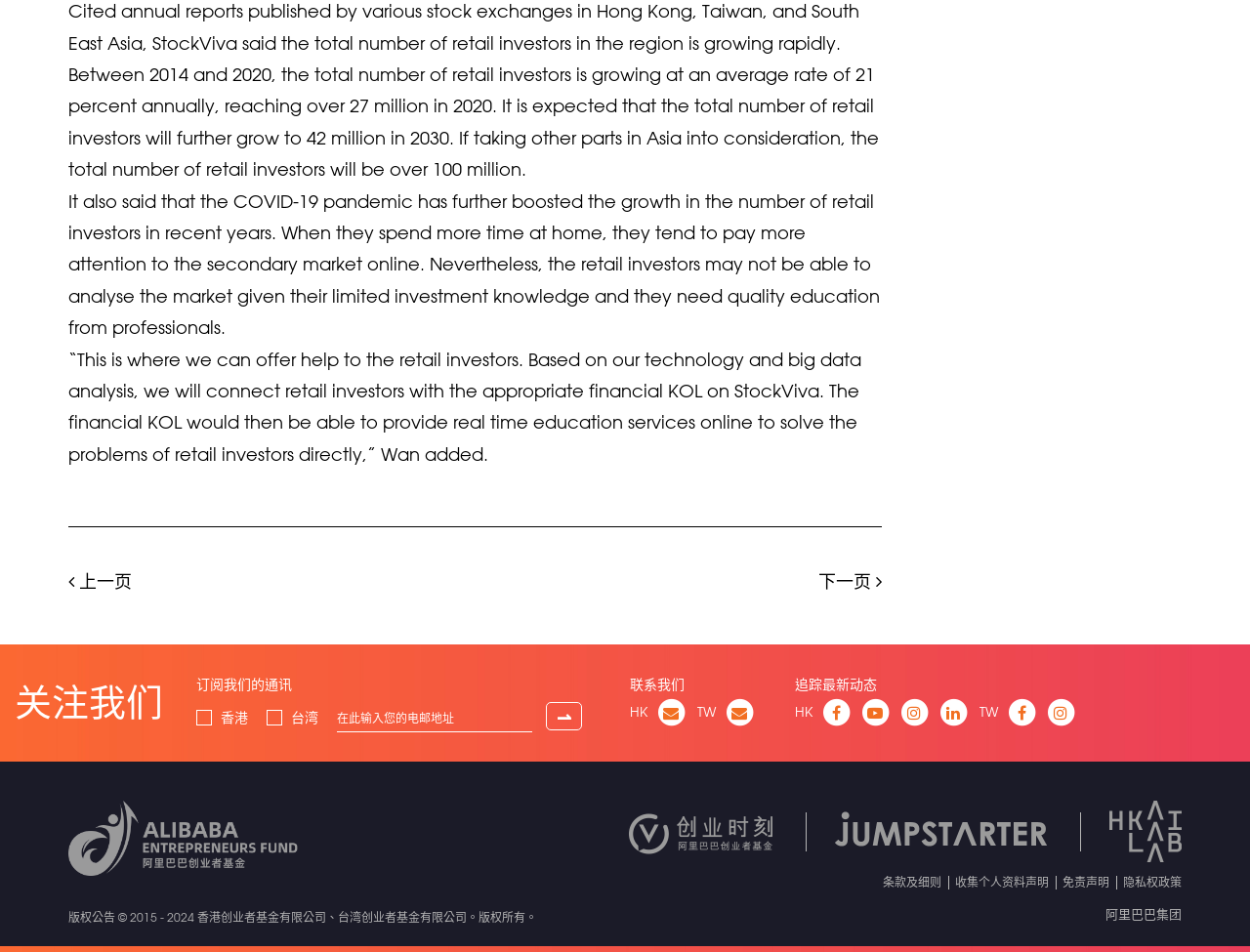Given the webpage screenshot and the description, determine the bounding box coordinates (top-left x, top-left y, bottom-right x, bottom-right y) that define the location of the UI element matching this description: HOME

None